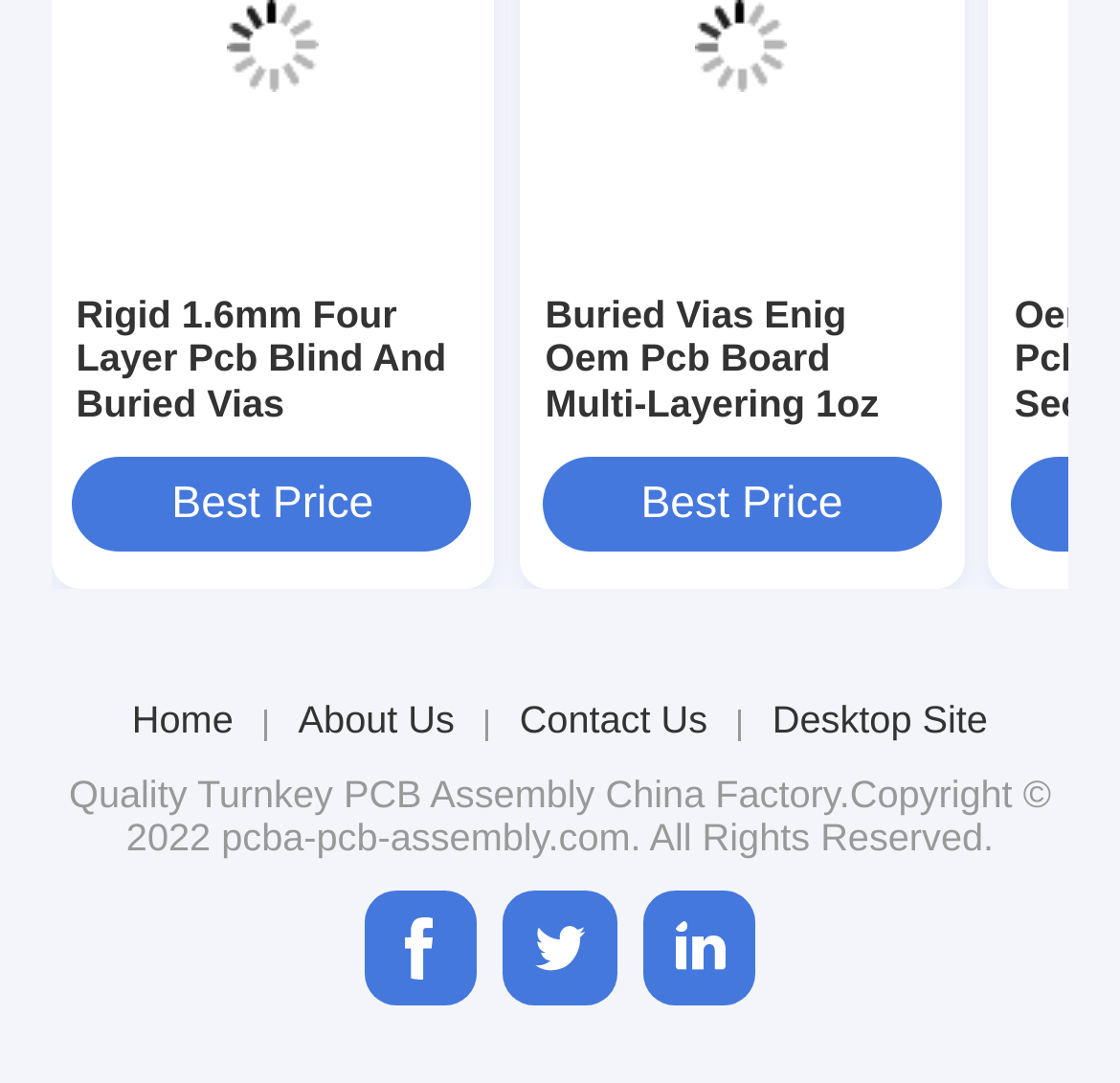Please indicate the bounding box coordinates of the element's region to be clicked to achieve the instruction: "Search". Provide the coordinates as four float numbers between 0 and 1, i.e., [left, top, right, bottom].

None